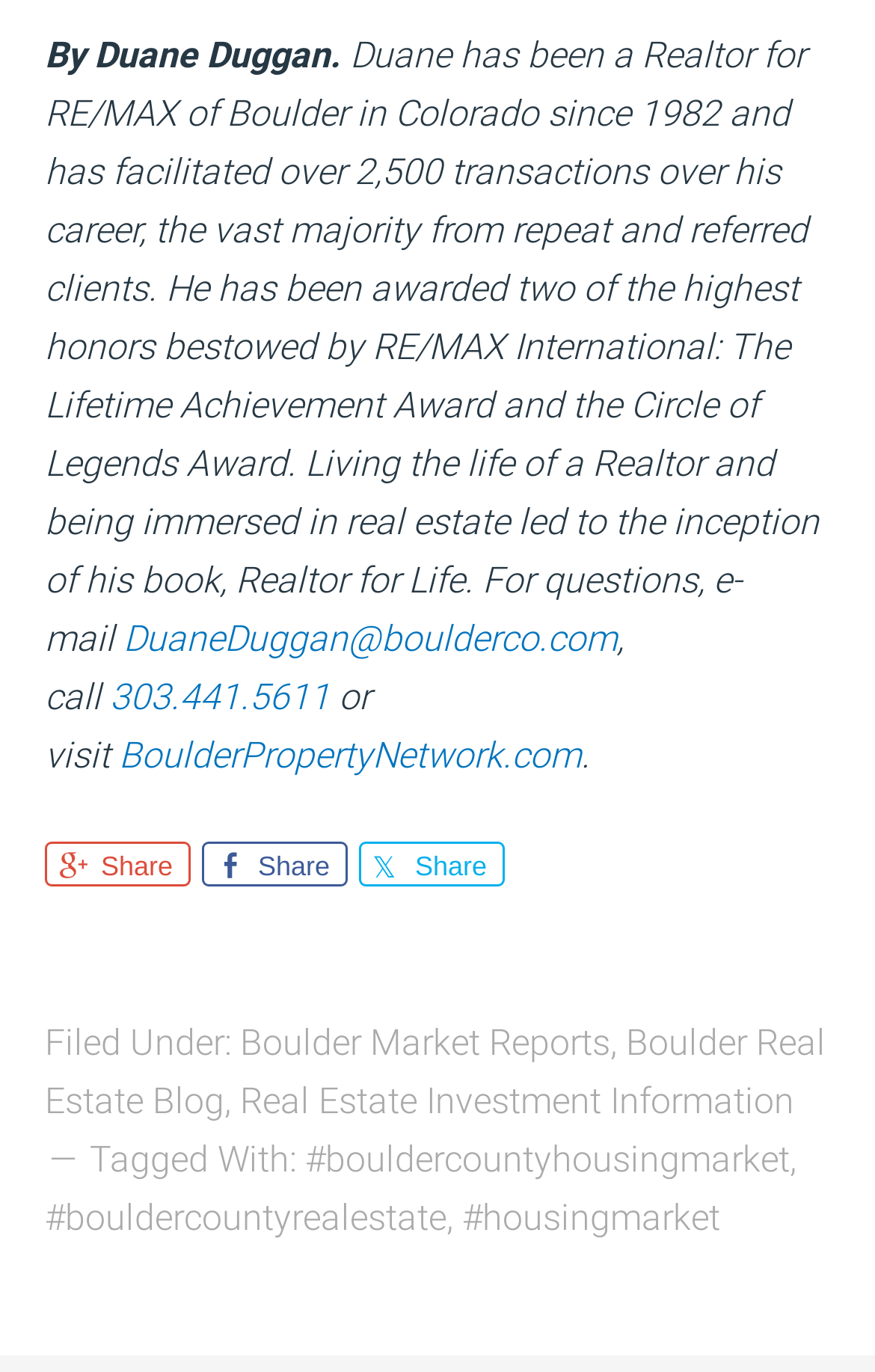Please locate the bounding box coordinates of the element's region that needs to be clicked to follow the instruction: "Visit the author's website". The bounding box coordinates should be provided as four float numbers between 0 and 1, i.e., [left, top, right, bottom].

[0.136, 0.535, 0.664, 0.566]